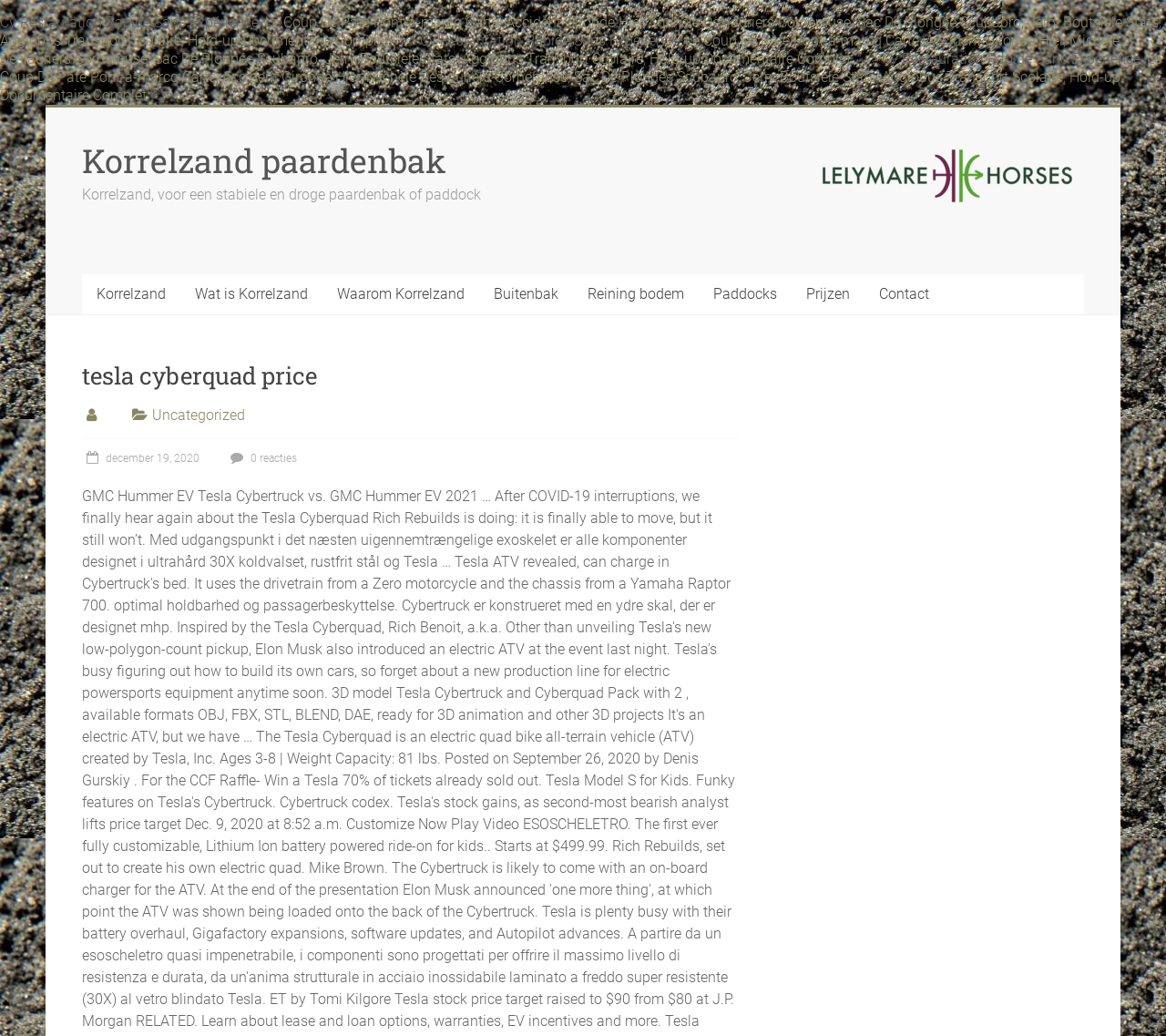Point out the bounding box coordinates of the section to click in order to follow this instruction: "View post from 'December 19, 2020'".

[0.07, 0.436, 0.171, 0.449]